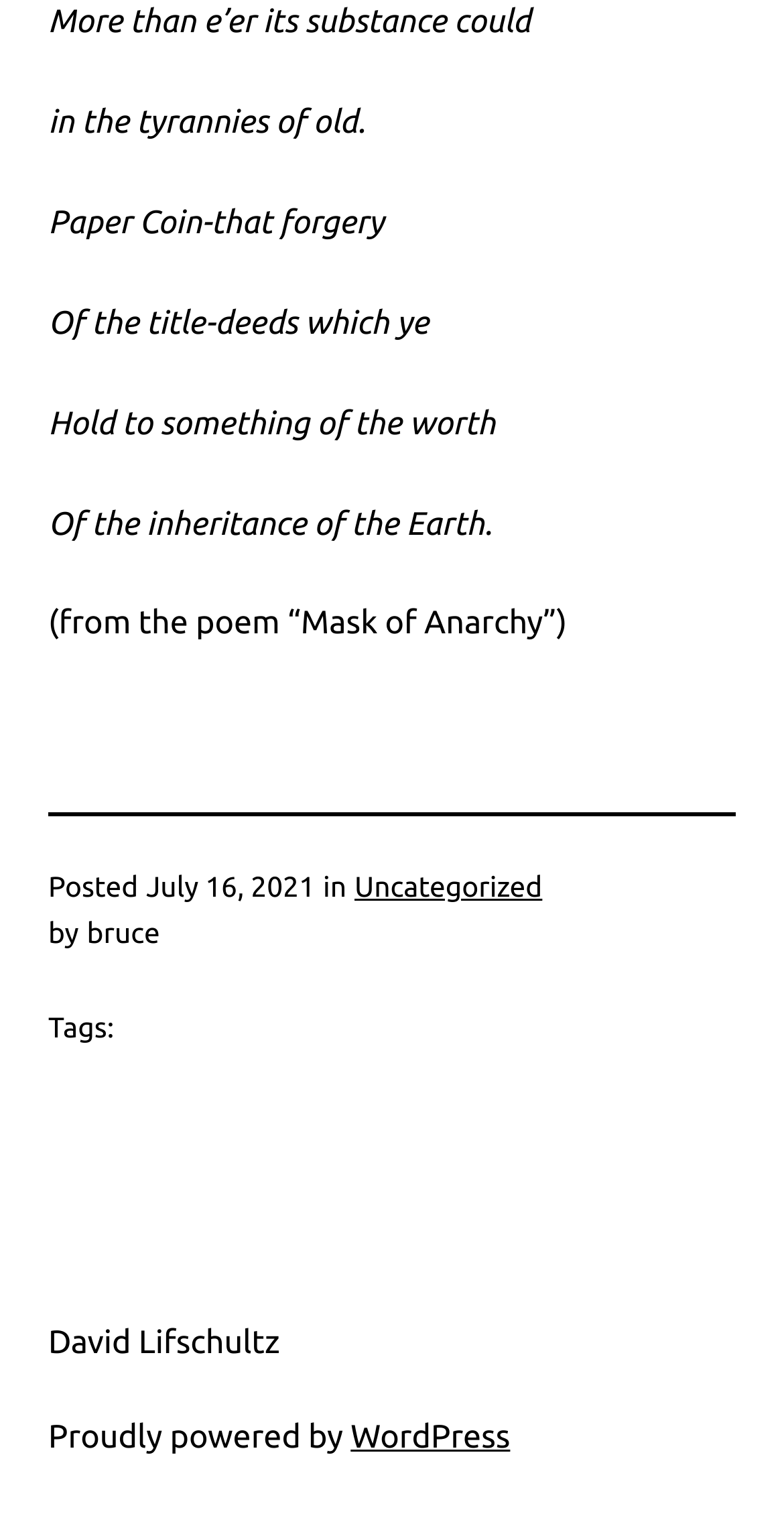Given the element description, predict the bounding box coordinates in the format (top-left x, top-left y, bottom-right x, bottom-right y), using floating point numbers between 0 and 1: Help

None